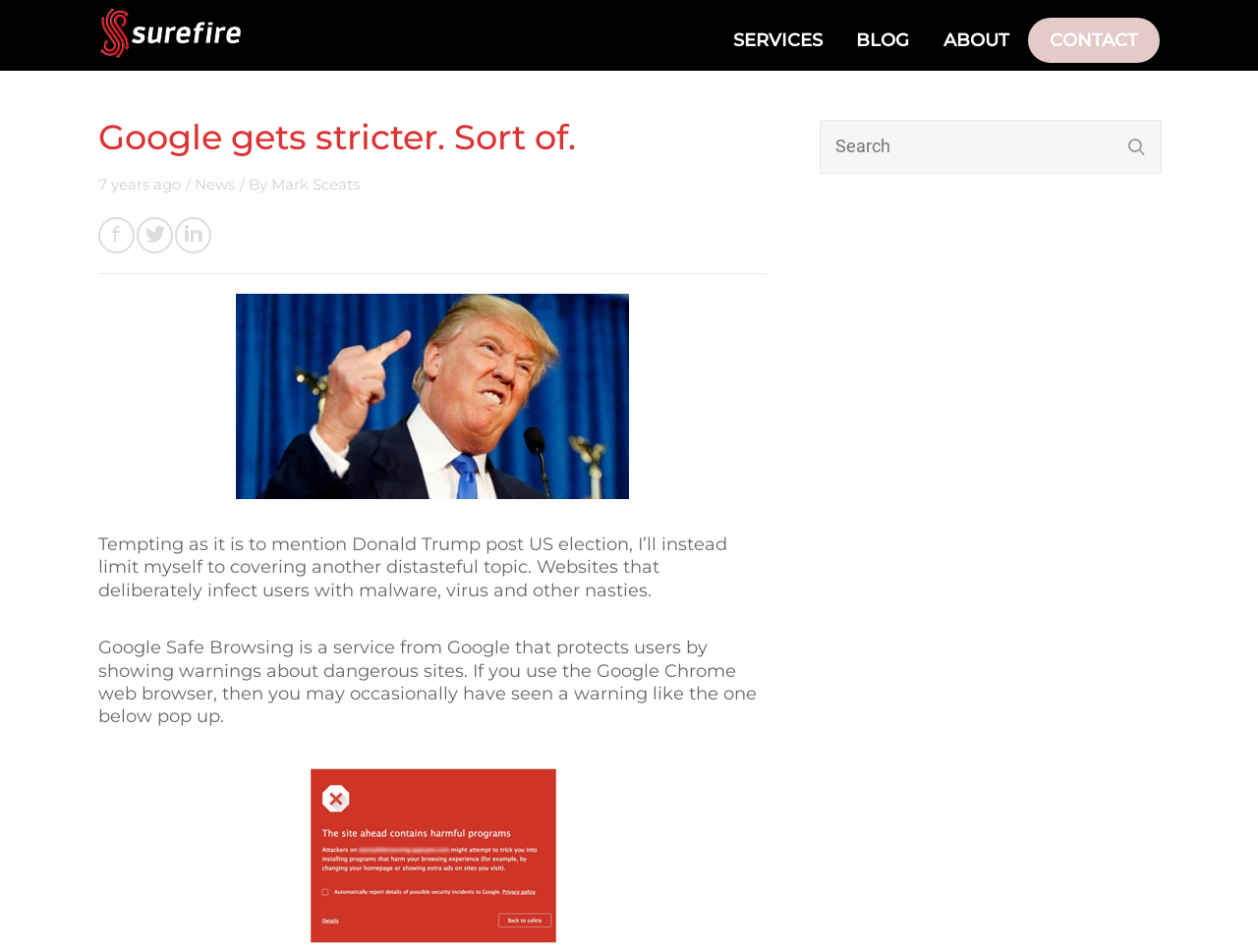Determine the bounding box coordinates of the area to click in order to meet this instruction: "Click on the 'Trump, malware, virus and other nasties' link".

[0.078, 0.309, 0.61, 0.524]